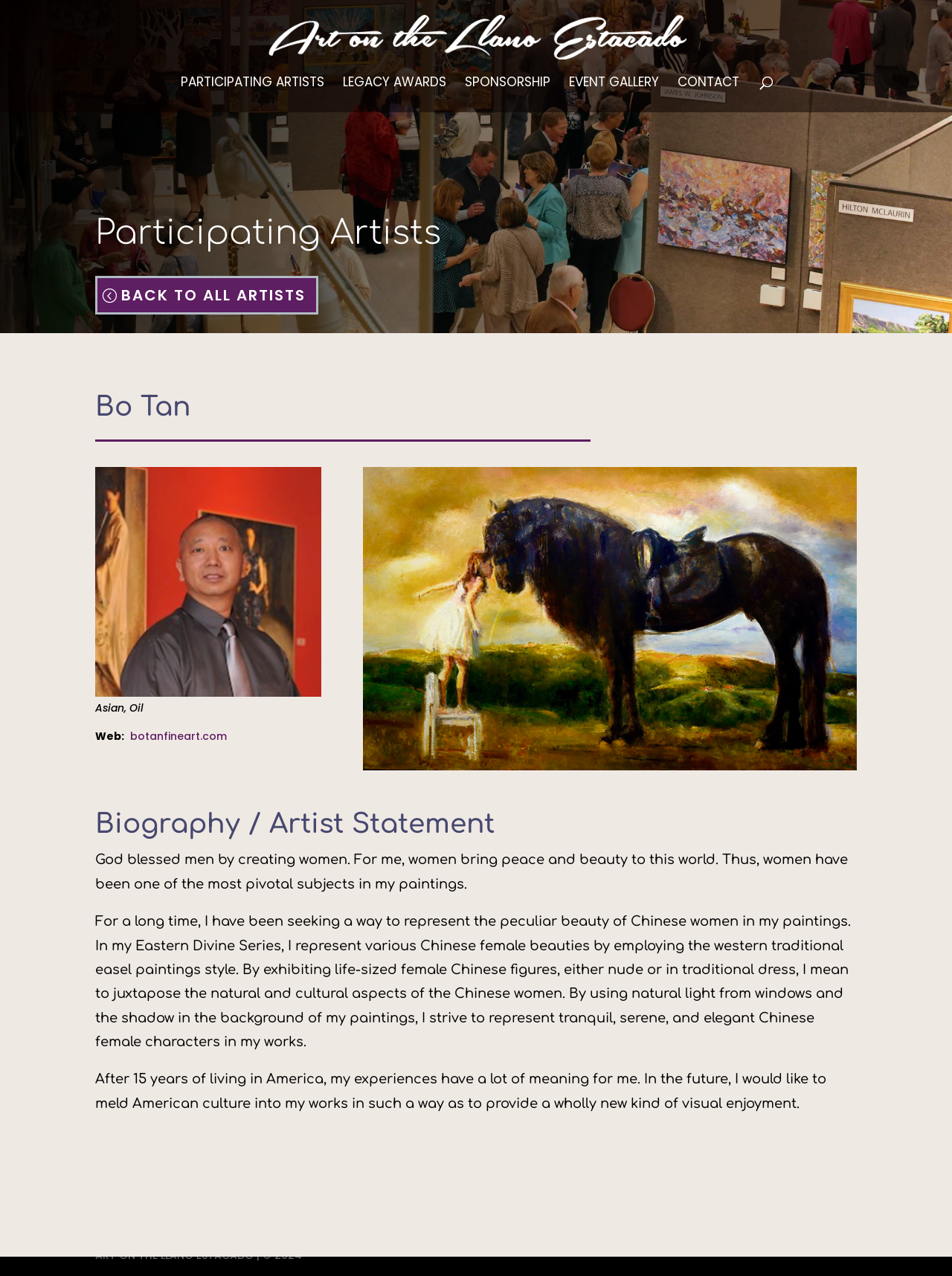Given the description of the UI element: "Brent Armendinger", predict the bounding box coordinates in the form of [left, top, right, bottom], with each value being a float between 0 and 1.

None